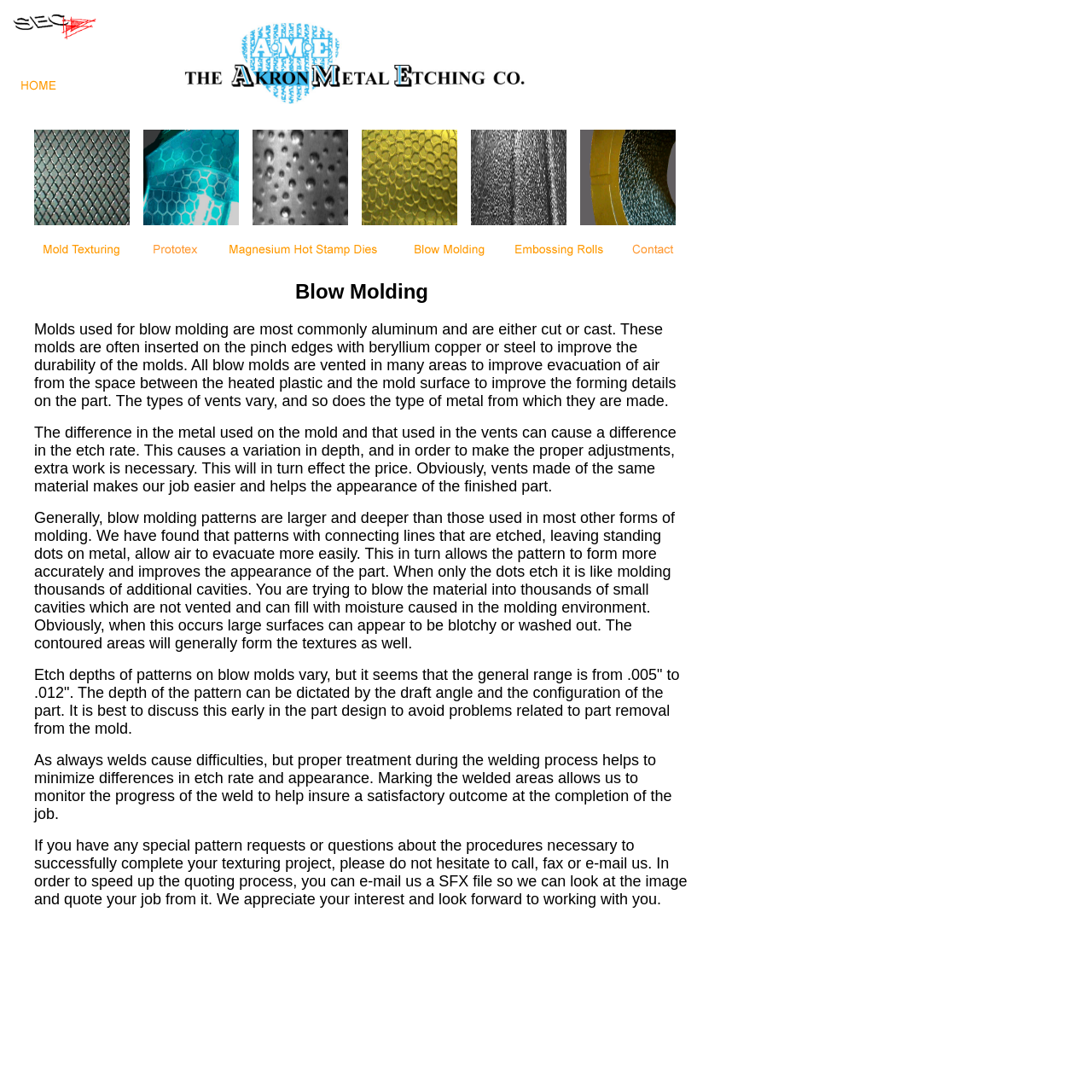Given the description: "Bear ʕ•ᴥ•ʔ", determine the bounding box coordinates of the UI element. The coordinates should be formatted as four float numbers between 0 and 1, [left, top, right, bottom].

None